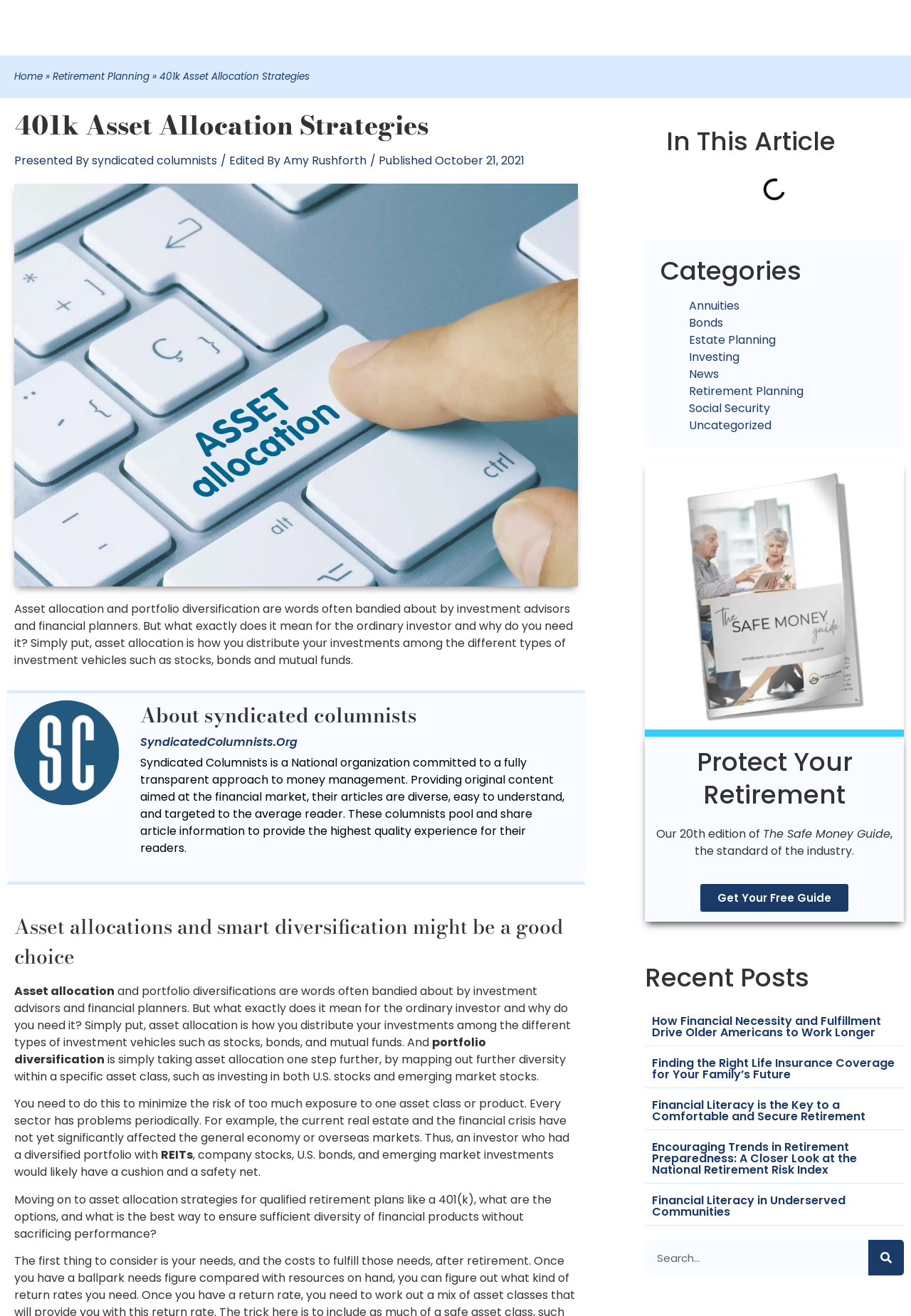Find the bounding box coordinates of the element to click in order to complete the given instruction: "Click on 'Home'."

[0.016, 0.053, 0.047, 0.063]